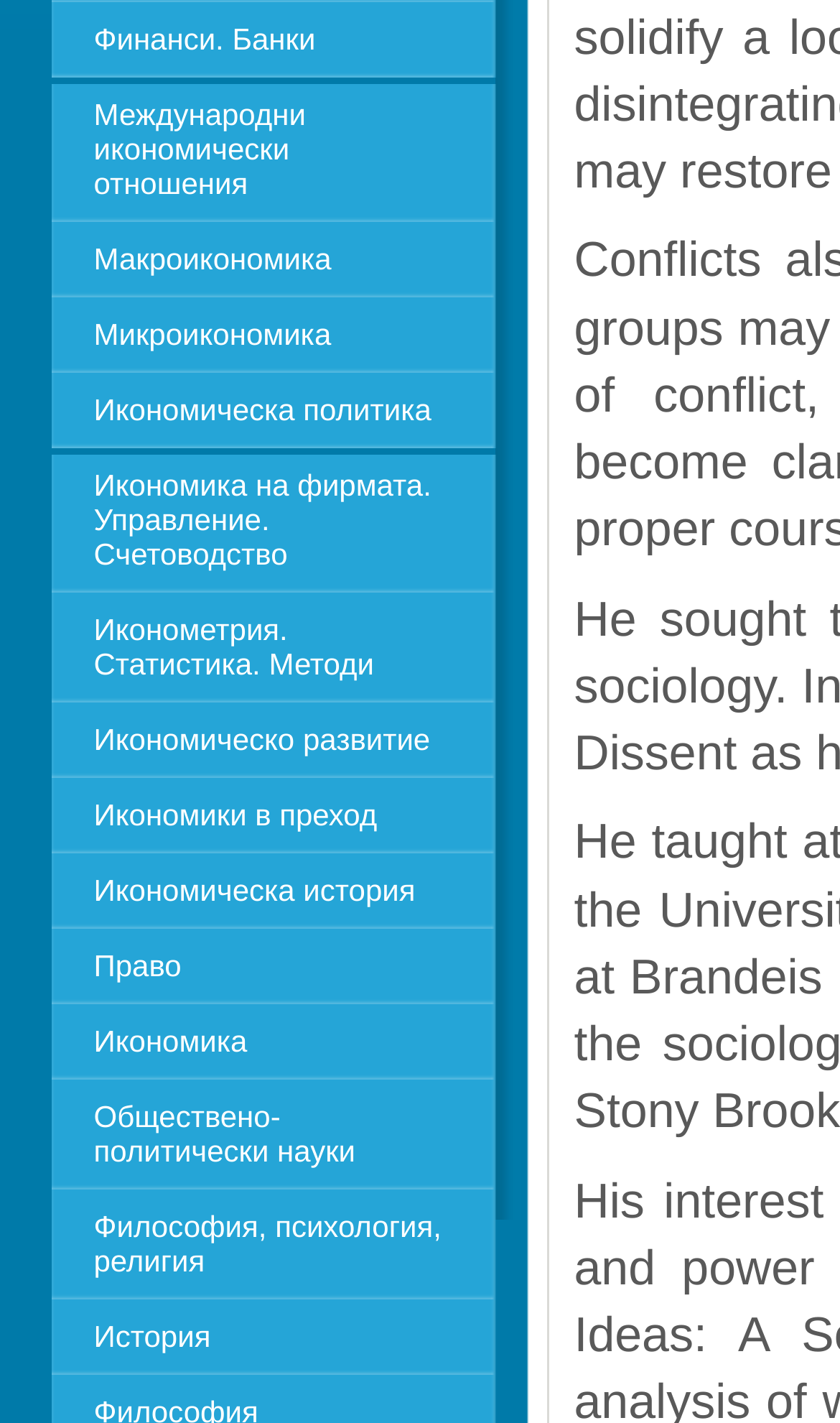Based on the element description "Икономика на фирмата. Управление. Счетоводство", predict the bounding box coordinates of the UI element.

[0.06, 0.317, 0.588, 0.413]